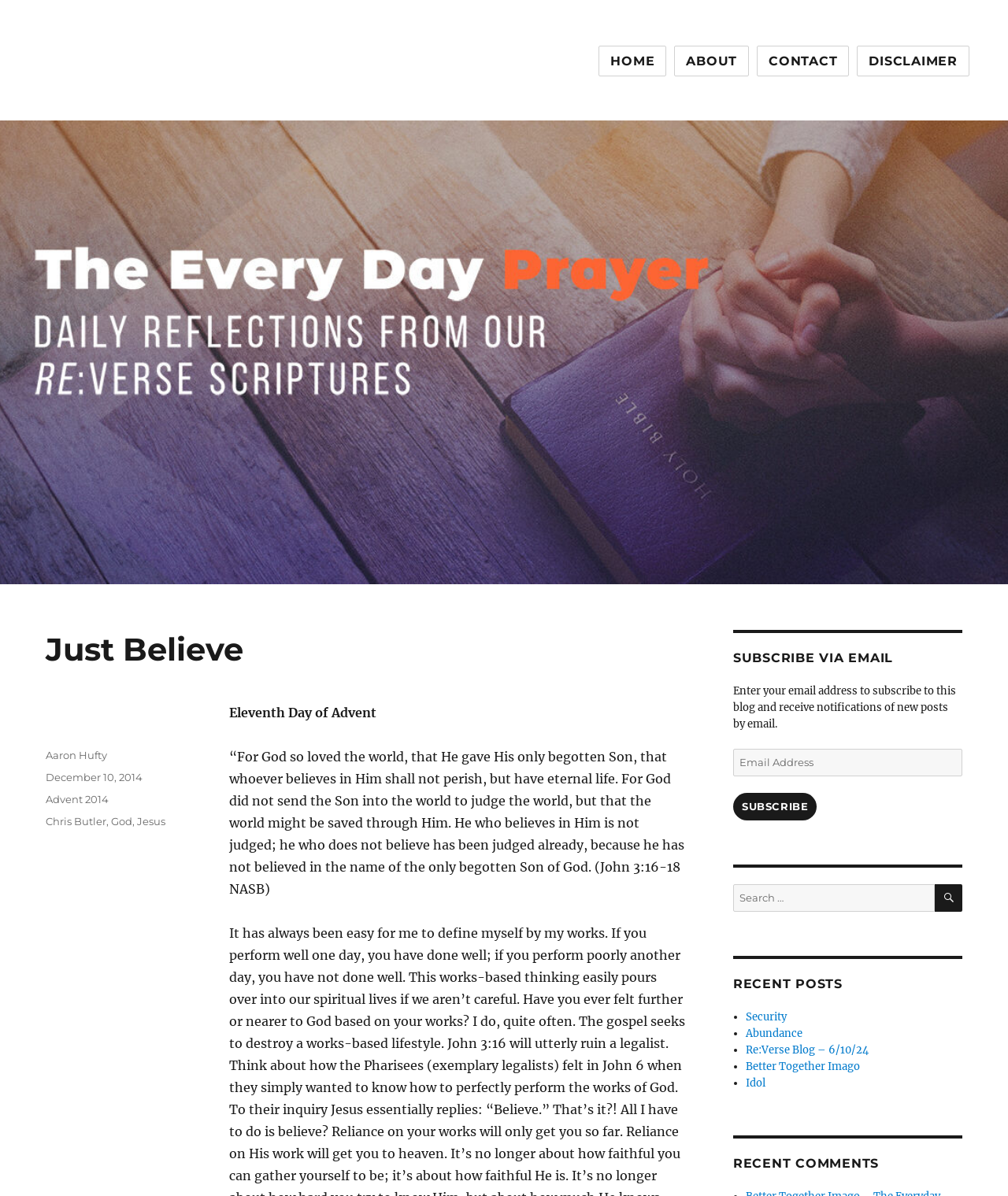Given the following UI element description: "Better Together Imago", find the bounding box coordinates in the webpage screenshot.

[0.74, 0.886, 0.853, 0.897]